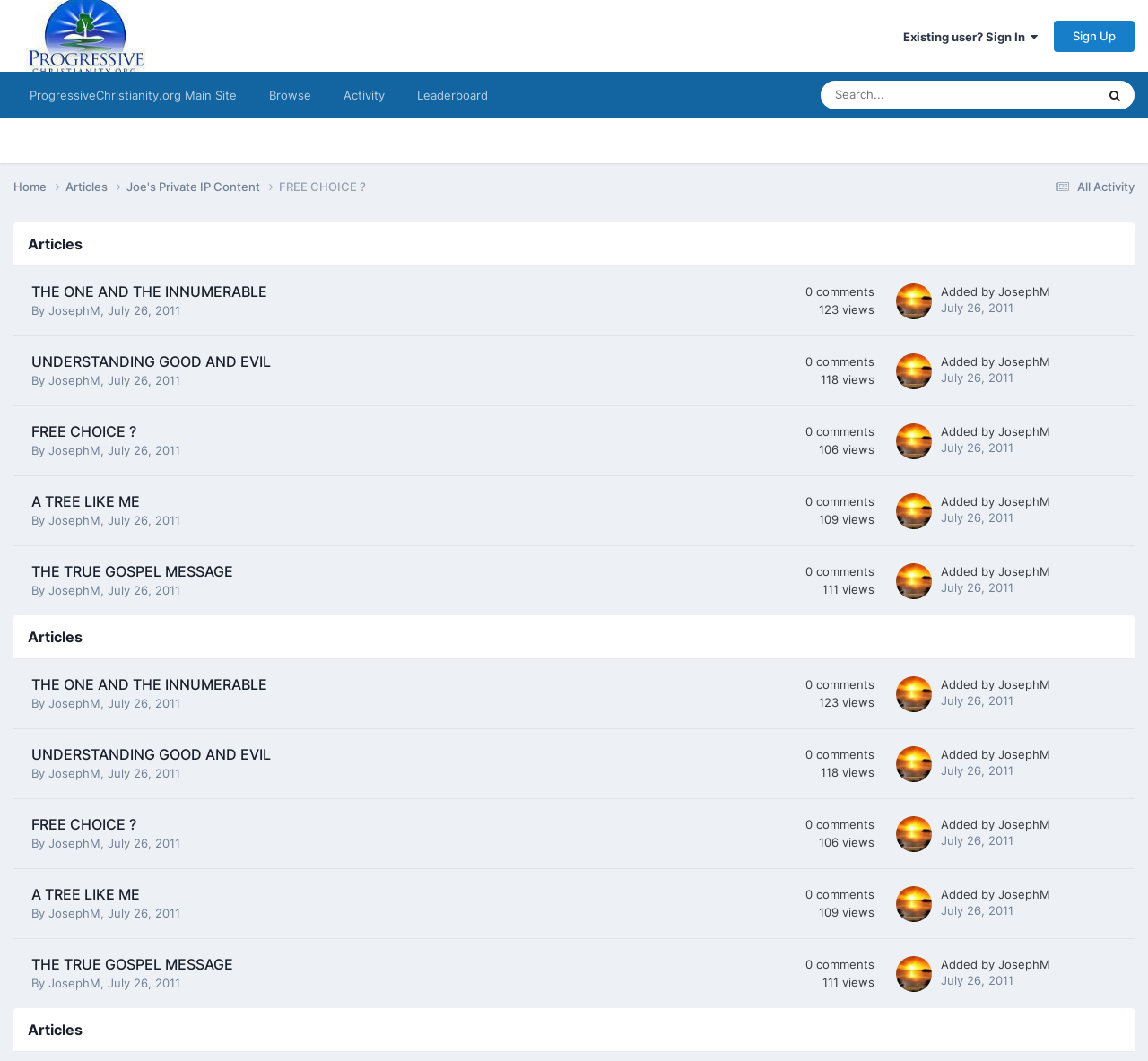For the given element description Two category theory books, determine the bounding box coordinates of the UI element. The coordinates should follow the format (top-left x, top-left y, bottom-right x, bottom-right y) and be within the range of 0 to 1.

None